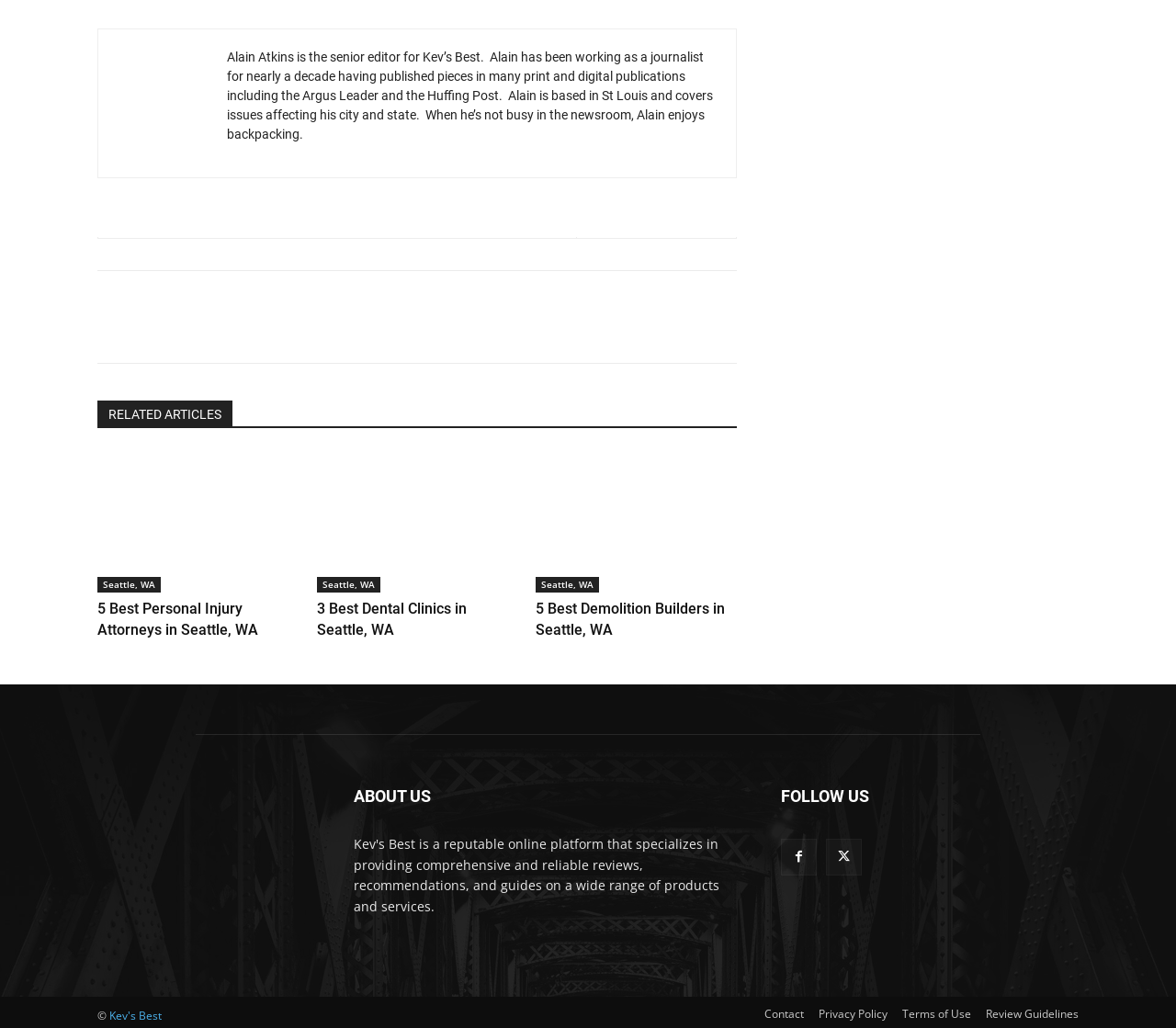Please identify the bounding box coordinates of the clickable area that will allow you to execute the instruction: "View 5 Best Personal Injury Attorneys in Seattle, WA".

[0.083, 0.44, 0.254, 0.577]